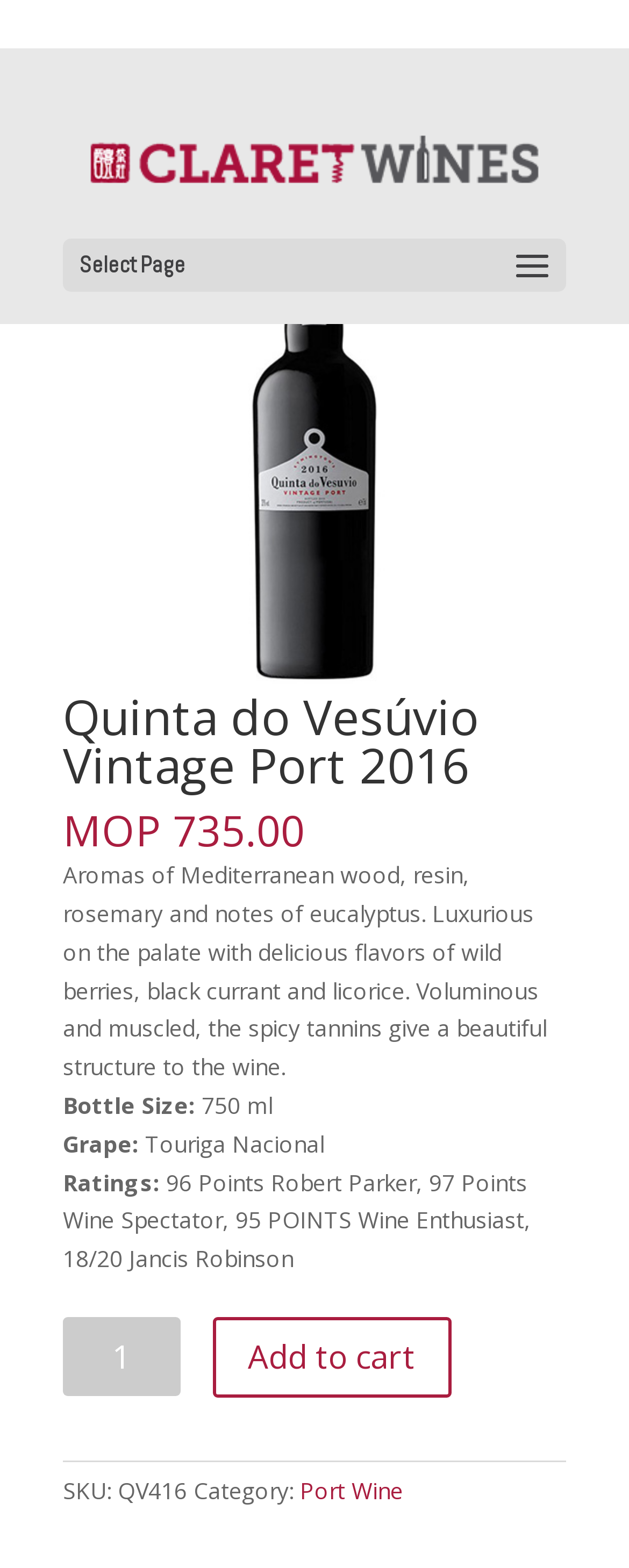Articulate a detailed summary of the webpage's content and design.

The webpage is about Quinta do Vesúvio Vintage Port 2016, a type of wine. At the top, there is a navigation bar with links to "Home", "Shop", and "Port Wine", as well as a breadcrumb trail showing the current page. Below the navigation bar, there is a search icon and a link to "Claret Wines" with an accompanying image.

The main content of the page is divided into sections. The first section displays the wine's name, "Quinta do Vesúvio Vintage Port 2016", in a large font. Below this, there is a section showing the wine's price, "MOP 735.00", and a brief description of the wine's aroma and flavor profile.

The next section provides more details about the wine, including the bottle size, grape variety, and ratings from various wine critics. There is also a spin button to select the product quantity and an "Add to cart" button.

At the bottom of the page, there is a section displaying the wine's SKU, category, and a link to "Port Wine". Overall, the webpage is focused on providing information about the Quinta do Vesúvio Vintage Port 2016 wine and allowing users to purchase it.